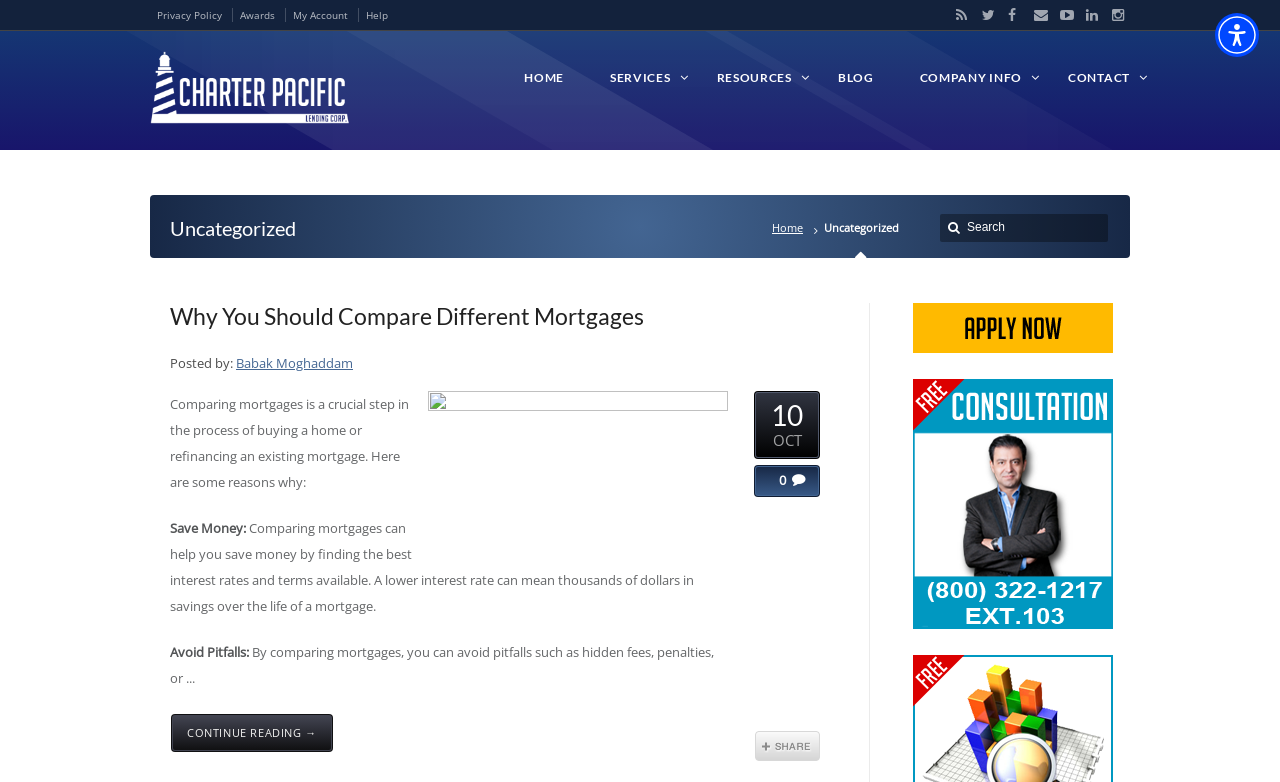Describe the entire webpage, focusing on both content and design.

The webpage is divided into several sections. At the top, there is an accessibility menu button on the right side, followed by a row of links including "Privacy Policy", "Awards", "My Account", "Help", and social media links. Below this row, there is a logo of "Charter Pacific Lending Corp." with a link to the homepage.

The main navigation menu is located below the logo, with links to "HOME", "SERVICES", "RESOURCES", "BLOG", "COMPANY INFO", and "CONTACT". On the right side of the navigation menu, there is a search bar with a search button.

The main content of the webpage is a blog post titled "Why You Should Compare Different Mortgages". The post has a heading, followed by the author's name and a brief introduction. The content is divided into sections, including "Save Money" and "Avoid Pitfalls", with descriptive text explaining the importance of comparing mortgages. There is a "CONTINUE READING" link at the bottom of the post.

On the right side of the blog post, there are two call-to-action buttons, "REVO_btn_Apply" and "Questions_02", with accompanying images. Below the blog post, there is a section with the date "10 OCT" and a link to share the post.